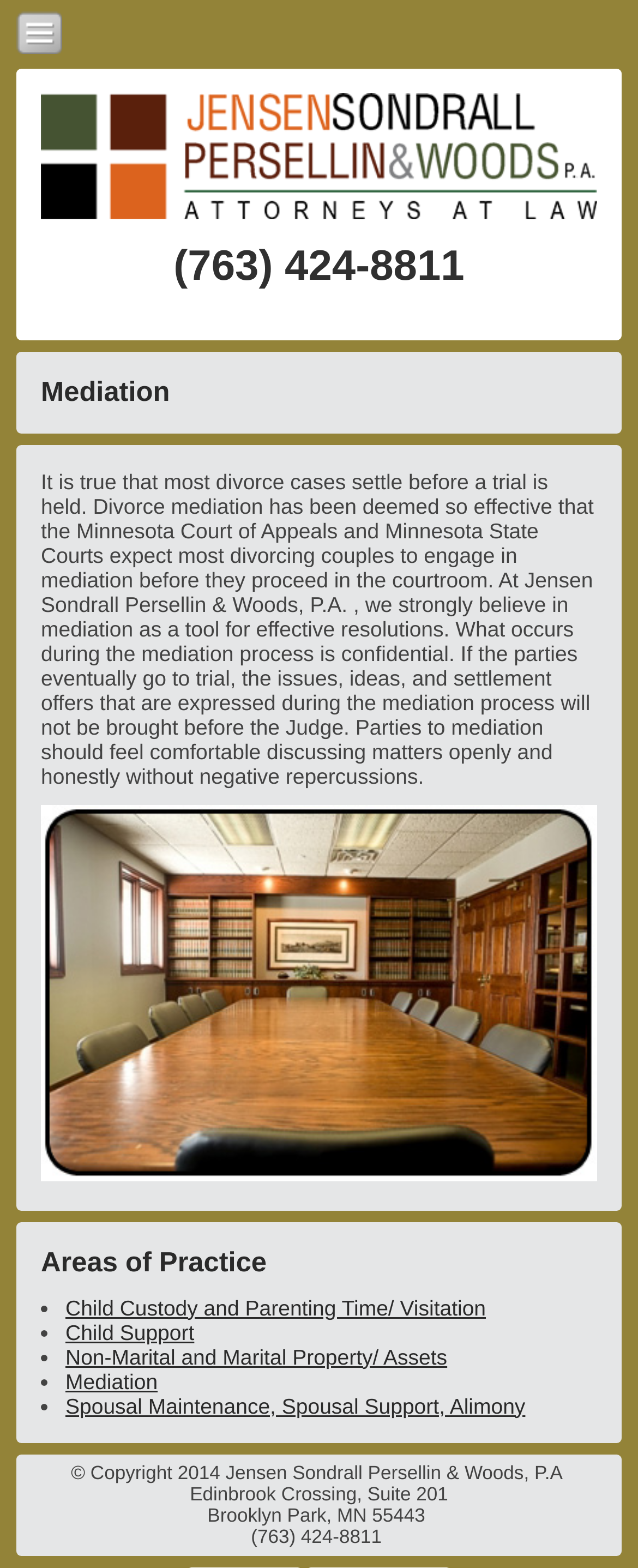Based on the visual content of the image, answer the question thoroughly: What is the main topic of the webpage?

I determined the main topic of the webpage by reading the heading 'Mediation' and the paragraph of text that follows, which discusses the mediation process and its benefits.